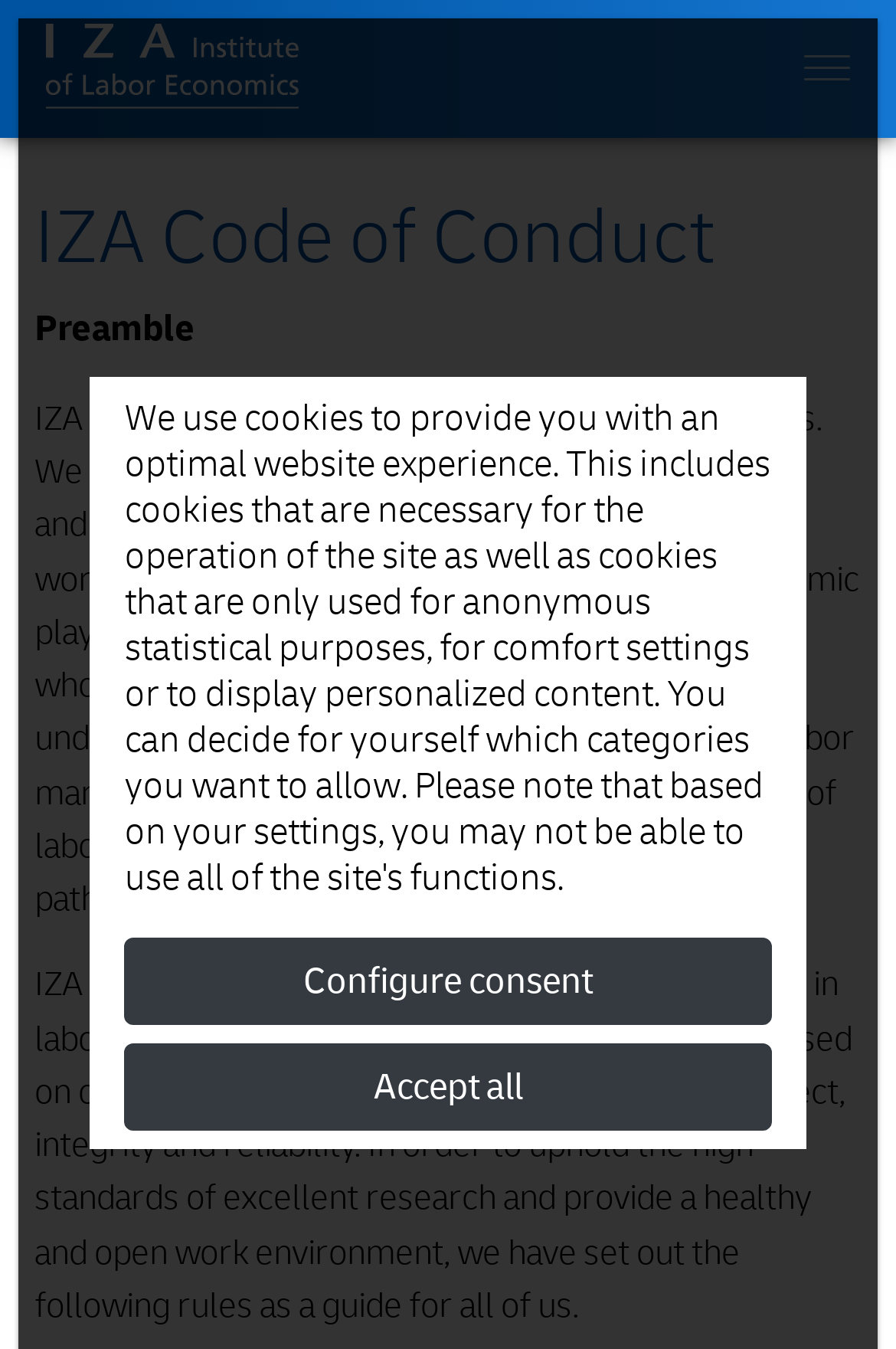Provide the bounding box coordinates, formatted as (top-left x, top-left y, bottom-right x, bottom-right y), with all values being floating point numbers between 0 and 1. Identify the bounding box of the UI element that matches the description: Accept all

[0.139, 0.773, 0.861, 0.838]